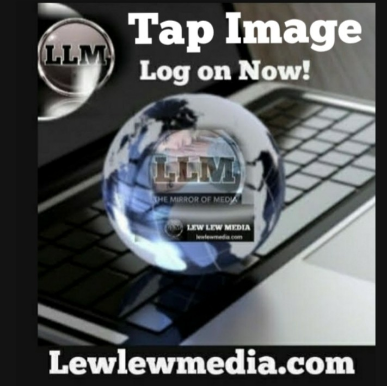What is the action encouraged above the globe?
Look at the webpage screenshot and answer the question with a detailed explanation.

The bold white text above the globe urges viewers to 'Tap Image', which suggests that the image is interactive and users are encouraged to tap on it to explore further.